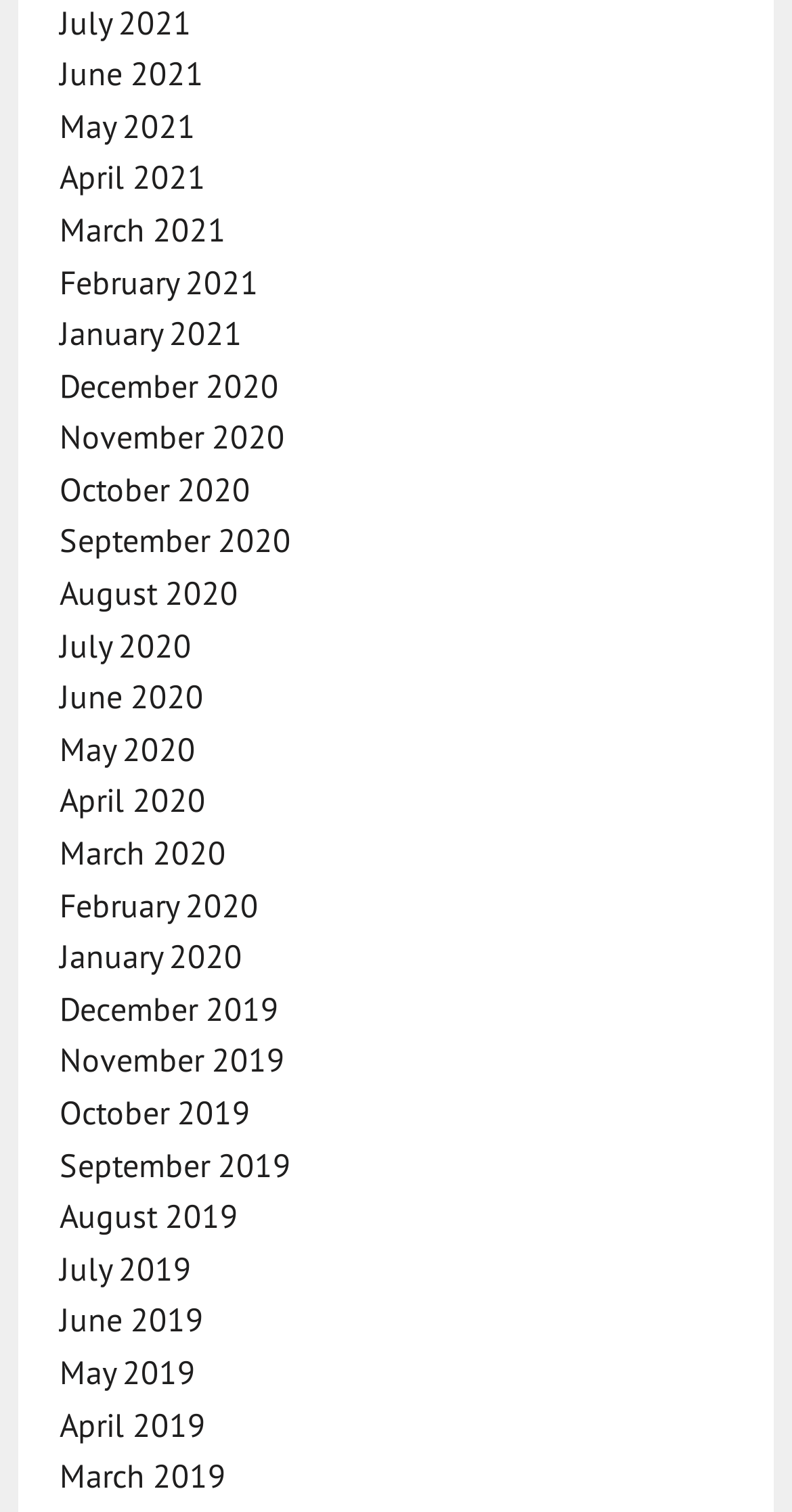Use the details in the image to answer the question thoroughly: 
What is the earliest month listed on the webpage?

I looked at the links on the webpage and found that the earliest month listed is July 2019, which is the 17th link from the top.